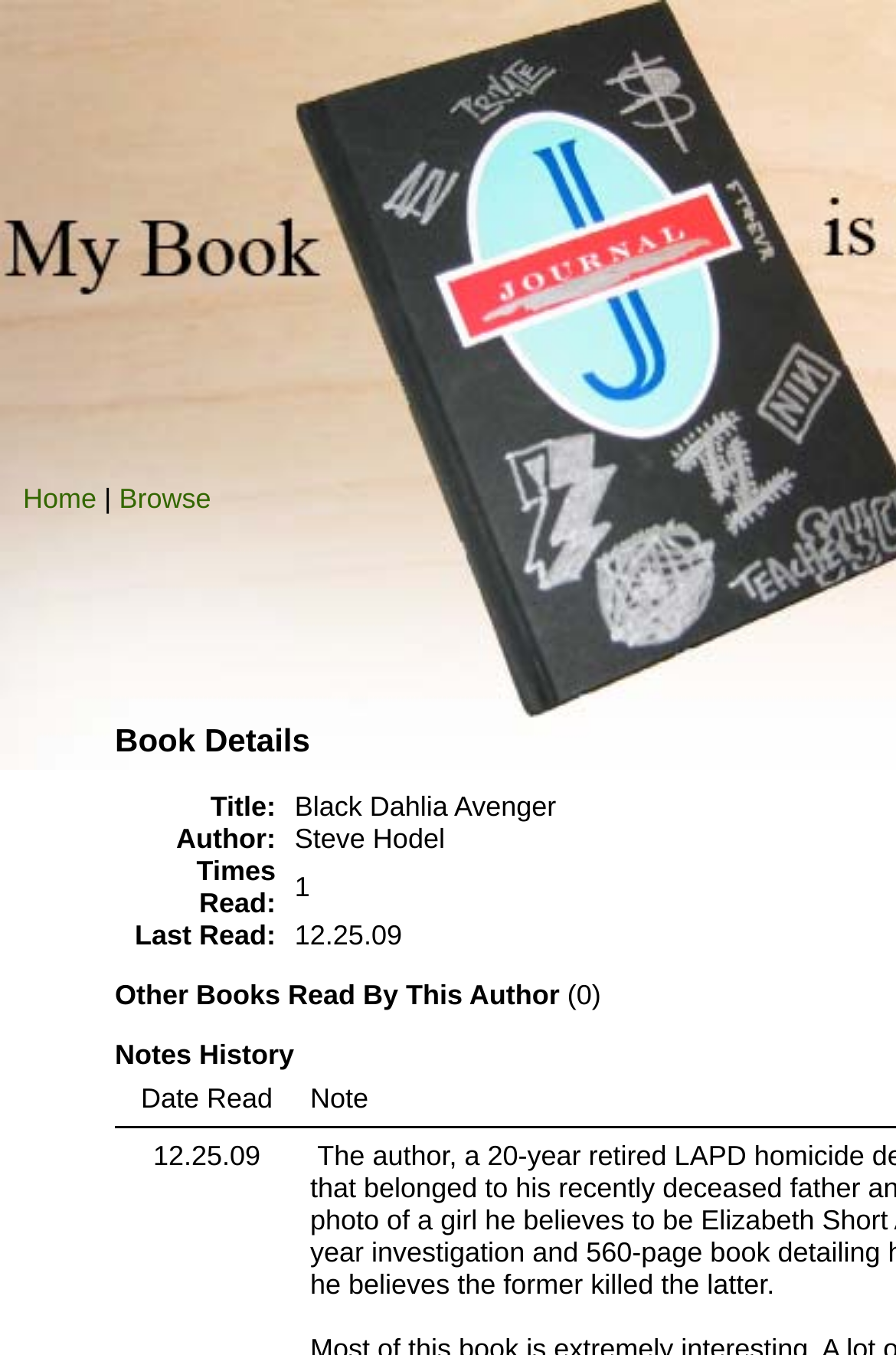Identify and provide the bounding box coordinates of the UI element described: "Home". The coordinates should be formatted as [left, top, right, bottom], with each number being a float between 0 and 1.

[0.026, 0.356, 0.108, 0.38]